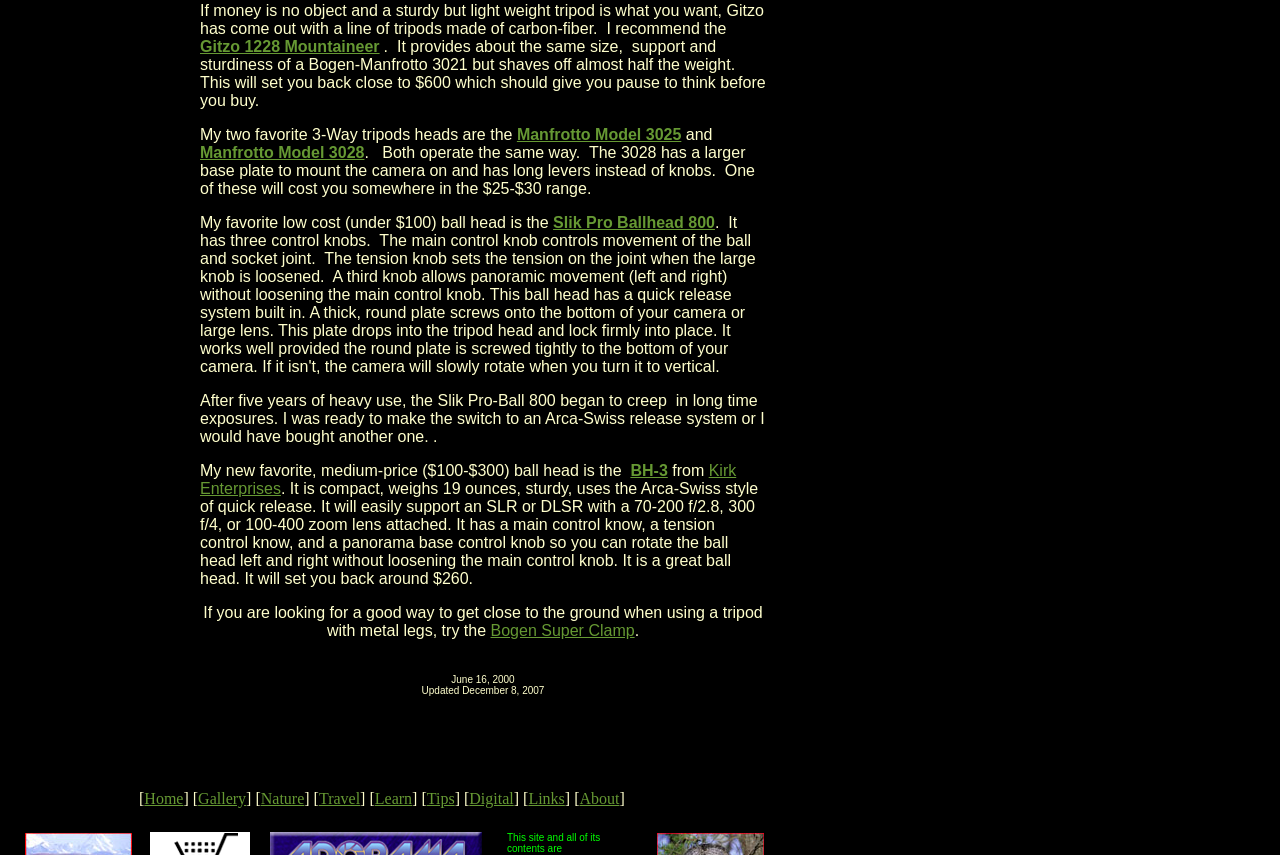Provide a single word or phrase to answer the given question: 
What is the price range of the Manfrotto Model 3025 tripod head?

$25-$30